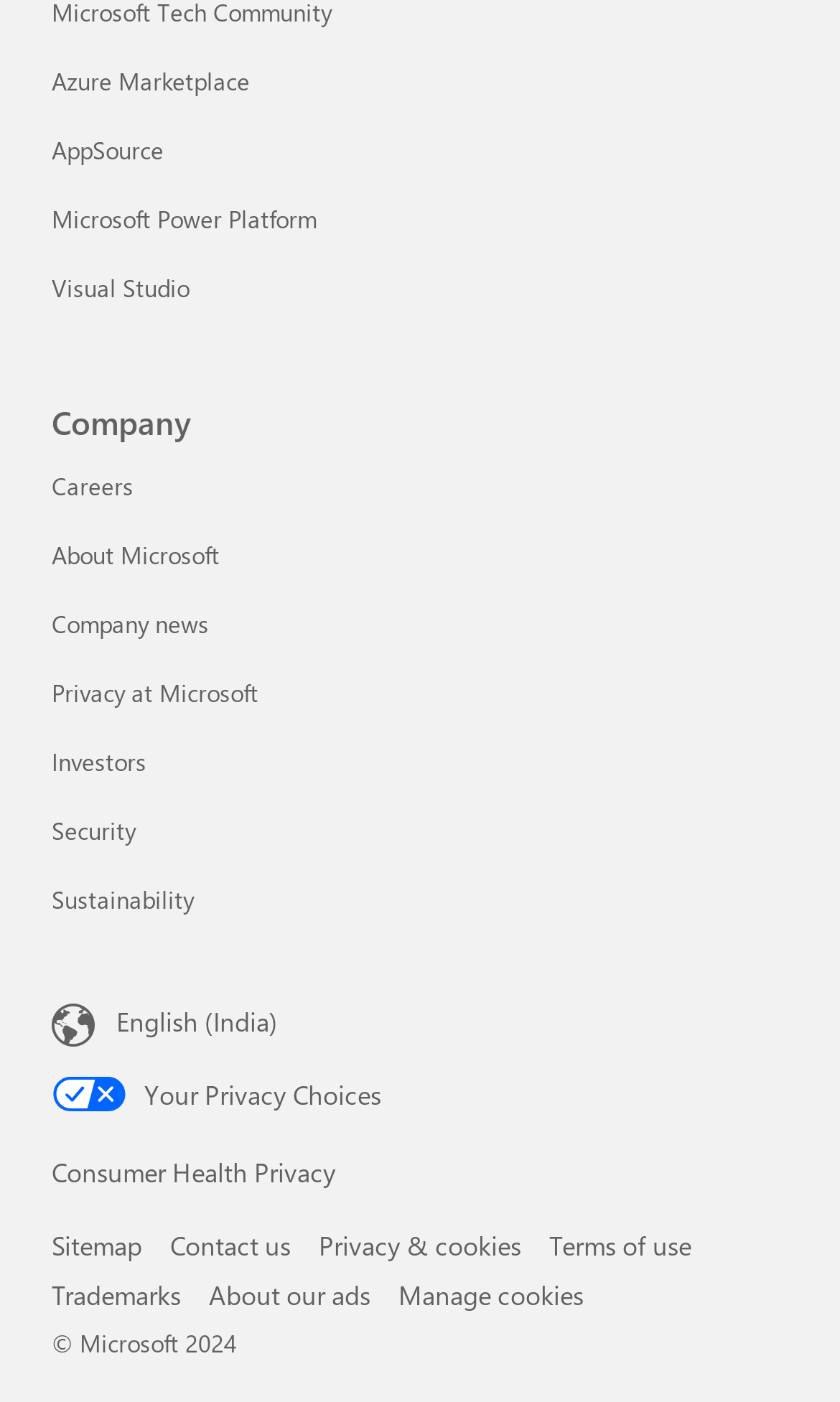What is the company name?
Using the image as a reference, answer the question with a short word or phrase.

Microsoft